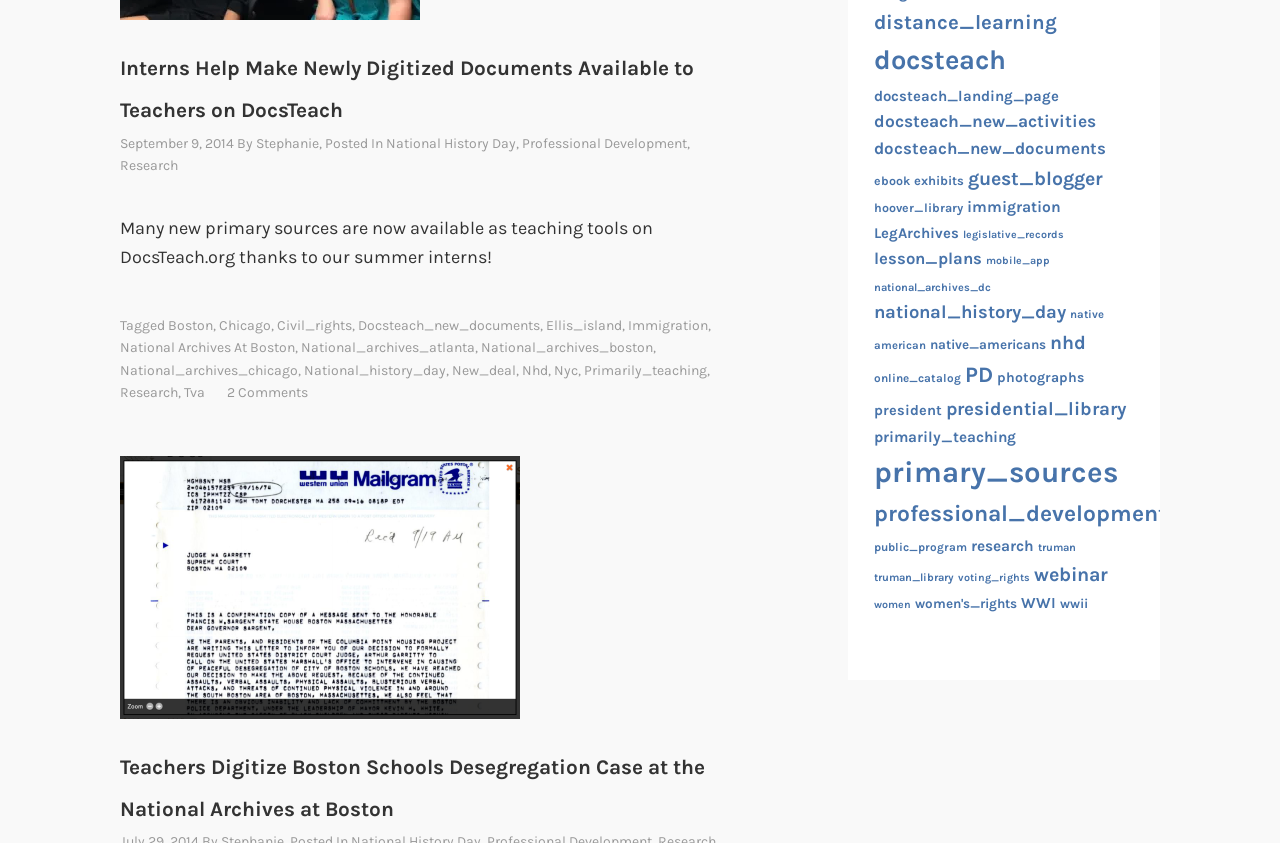Using the information shown in the image, answer the question with as much detail as possible: How many comments are there on the second article?

I found the number of comments on the second article by looking at the link element with the text '2 Comments' which is located below the title of the second article.